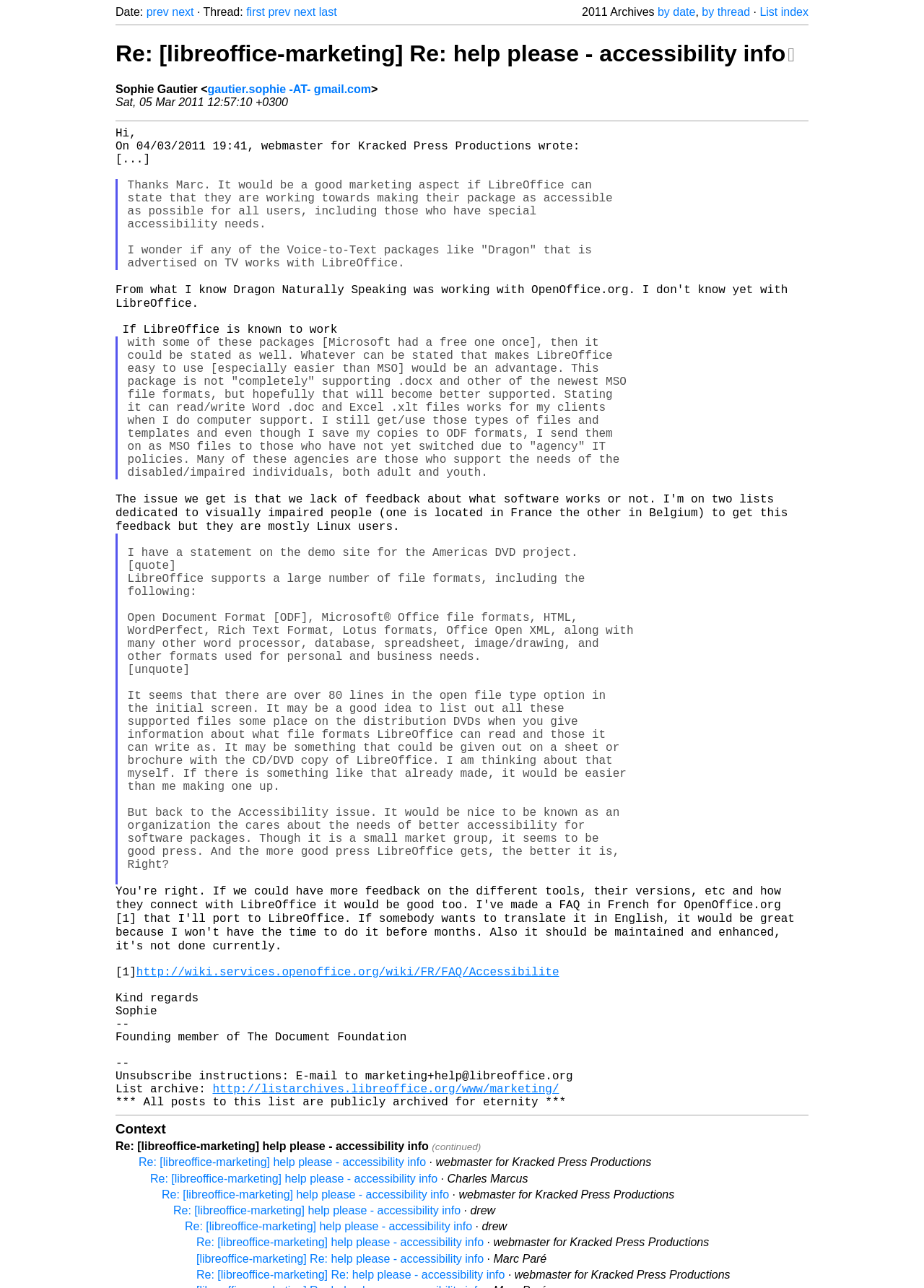What is the organization mentioned in the email?
Based on the screenshot, respond with a single word or phrase.

The Document Foundation